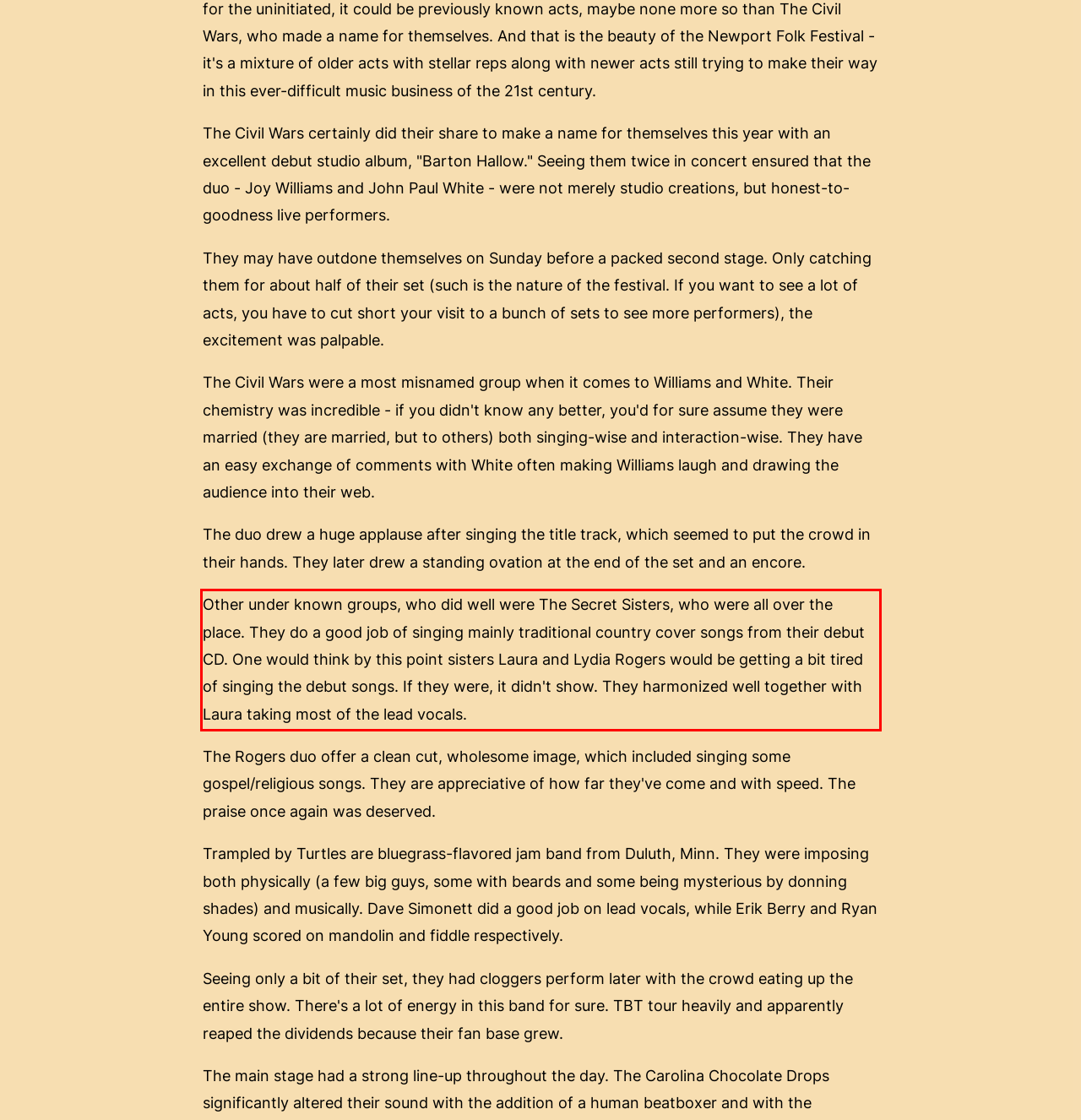Given the screenshot of the webpage, identify the red bounding box, and recognize the text content inside that red bounding box.

Other under known groups, who did well were The Secret Sisters, who were all over the place. They do a good job of singing mainly traditional country cover songs from their debut CD. One would think by this point sisters Laura and Lydia Rogers would be getting a bit tired of singing the debut songs. If they were, it didn't show. They harmonized well together with Laura taking most of the lead vocals.